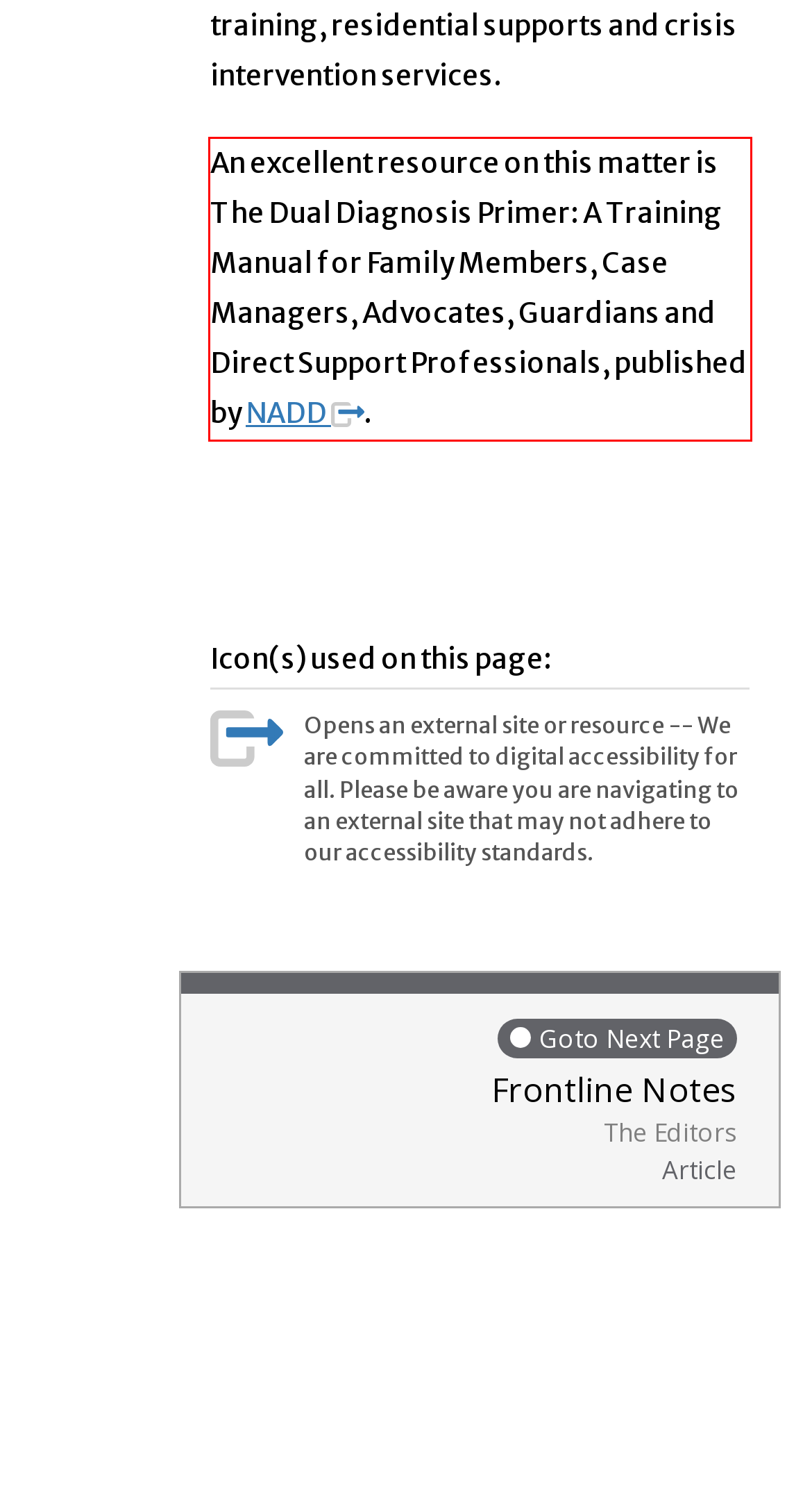Review the screenshot of the webpage and recognize the text inside the red rectangle bounding box. Provide the extracted text content.

An excellent resource on this matter is The Dual Diagnosis Primer: A Training Manual for Family Members, Case Managers, Advocates, Guardians and Direct Support Professionals, published by NADD .